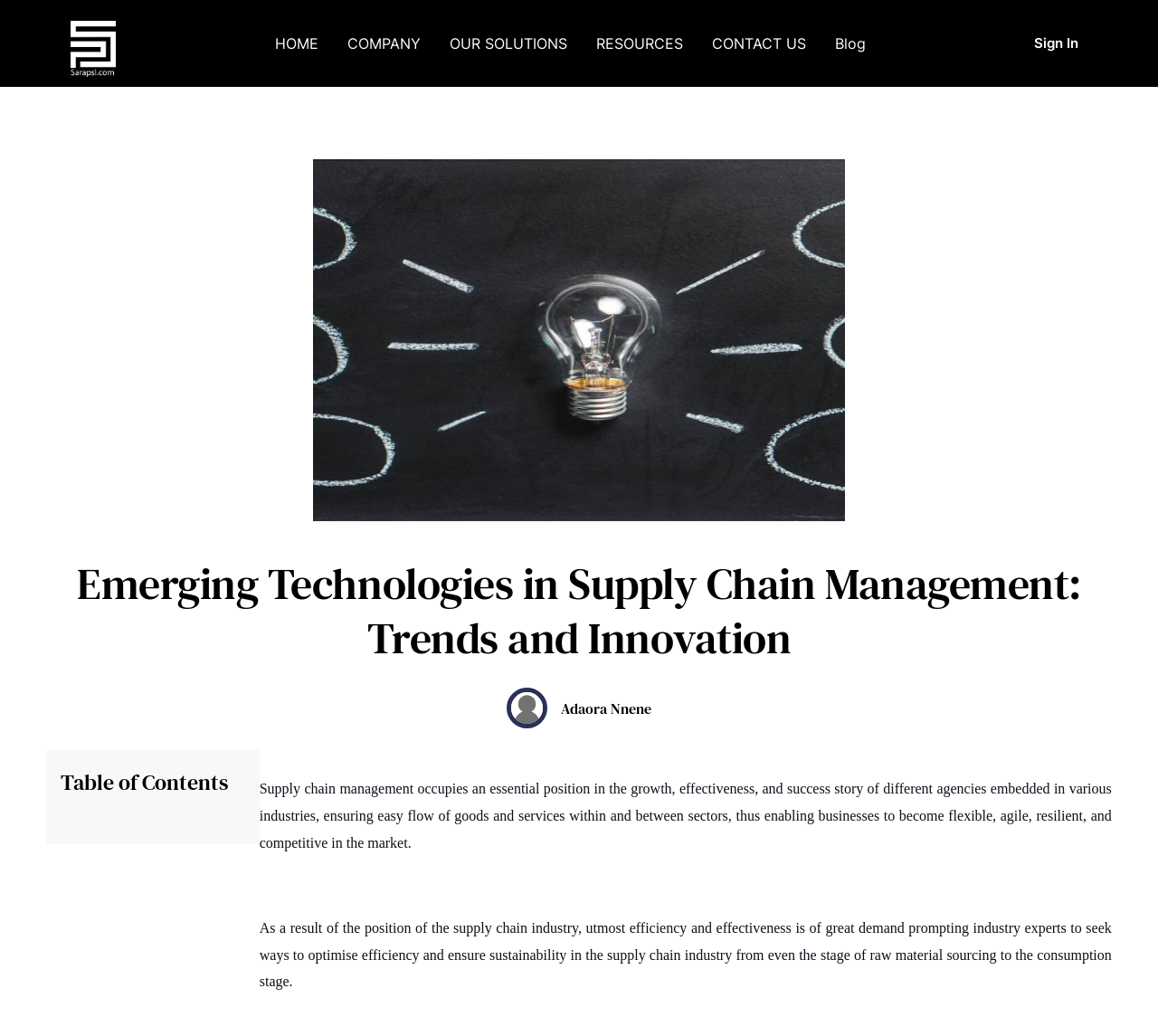Please provide the bounding box coordinates for the element that needs to be clicked to perform the following instruction: "visit our solutions". The coordinates should be given as four float numbers between 0 and 1, i.e., [left, top, right, bottom].

[0.376, 0.014, 0.502, 0.07]